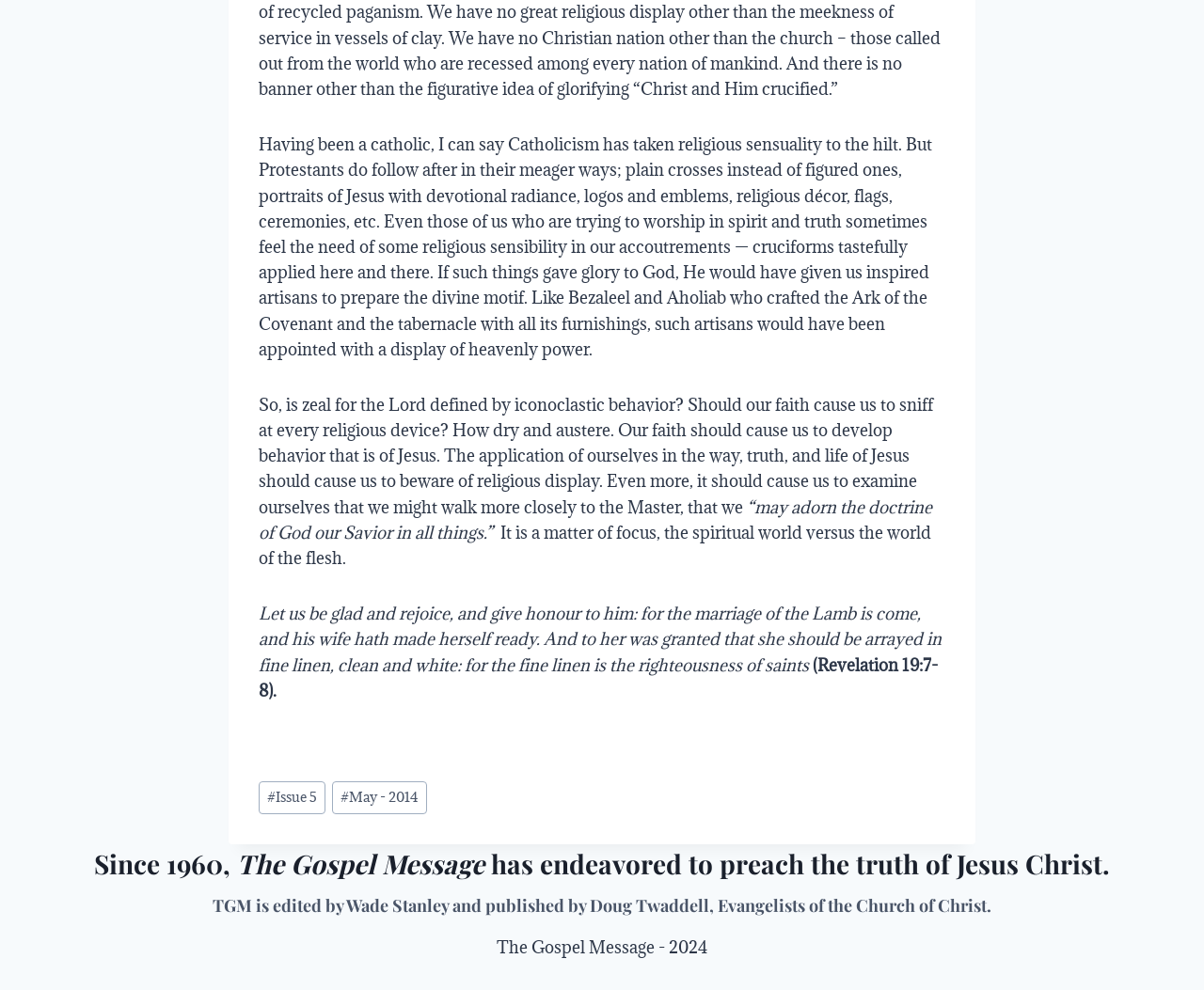Please find the bounding box for the UI component described as follows: "#Issue 5".

[0.215, 0.789, 0.271, 0.822]